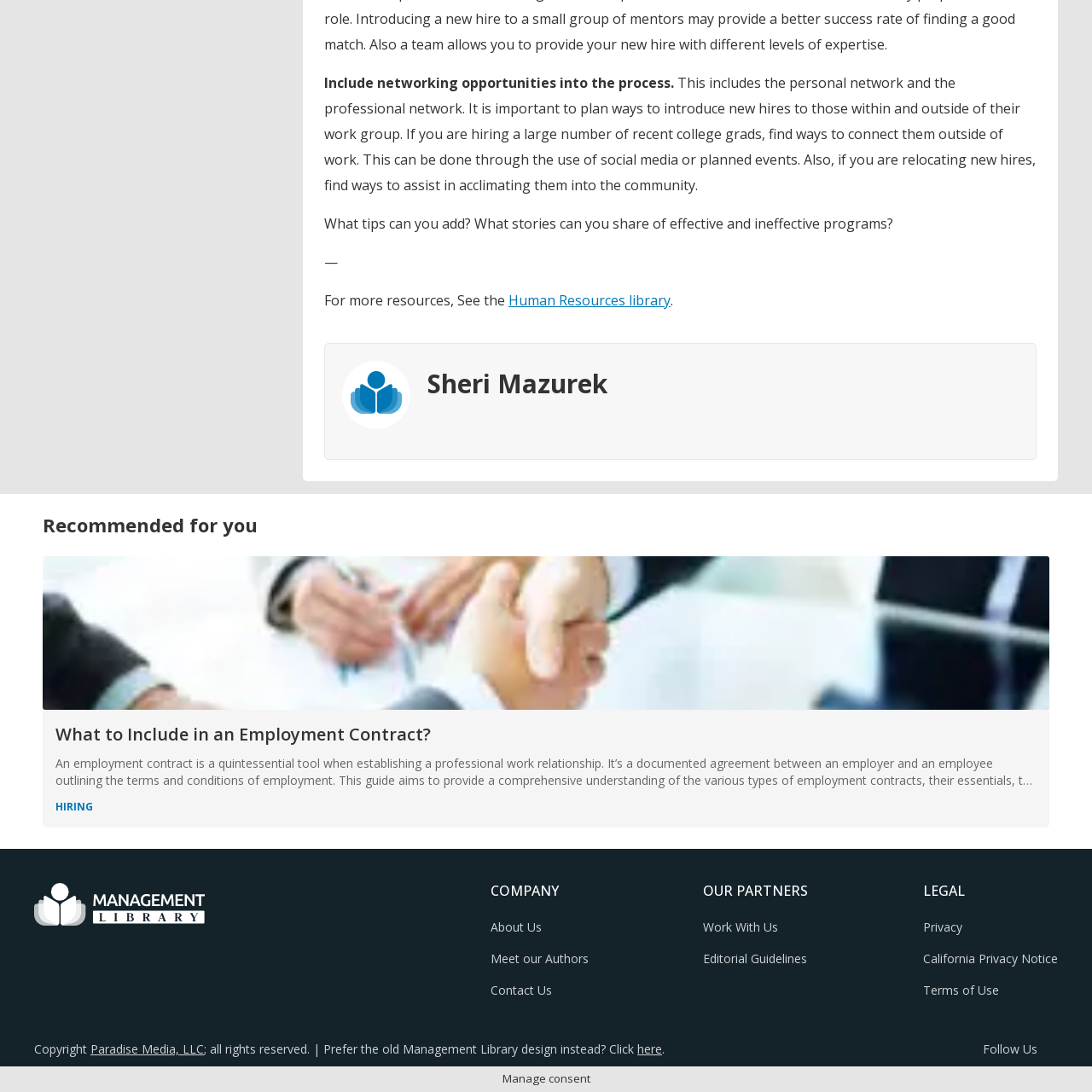What is the purpose of the visual element?
Please analyze the image within the red bounding box and respond with a detailed answer to the question.

The visual element serves to enhance the message that effective networking can facilitate smoother transitions for new employees, particularly when they are fresh graduates or relocating, which implies that the purpose of the visual element is to emphasize the importance of networking.